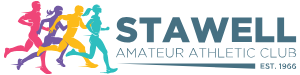Please reply to the following question using a single word or phrase: 
What is the main theme of the logo's color palette?

Vibrant